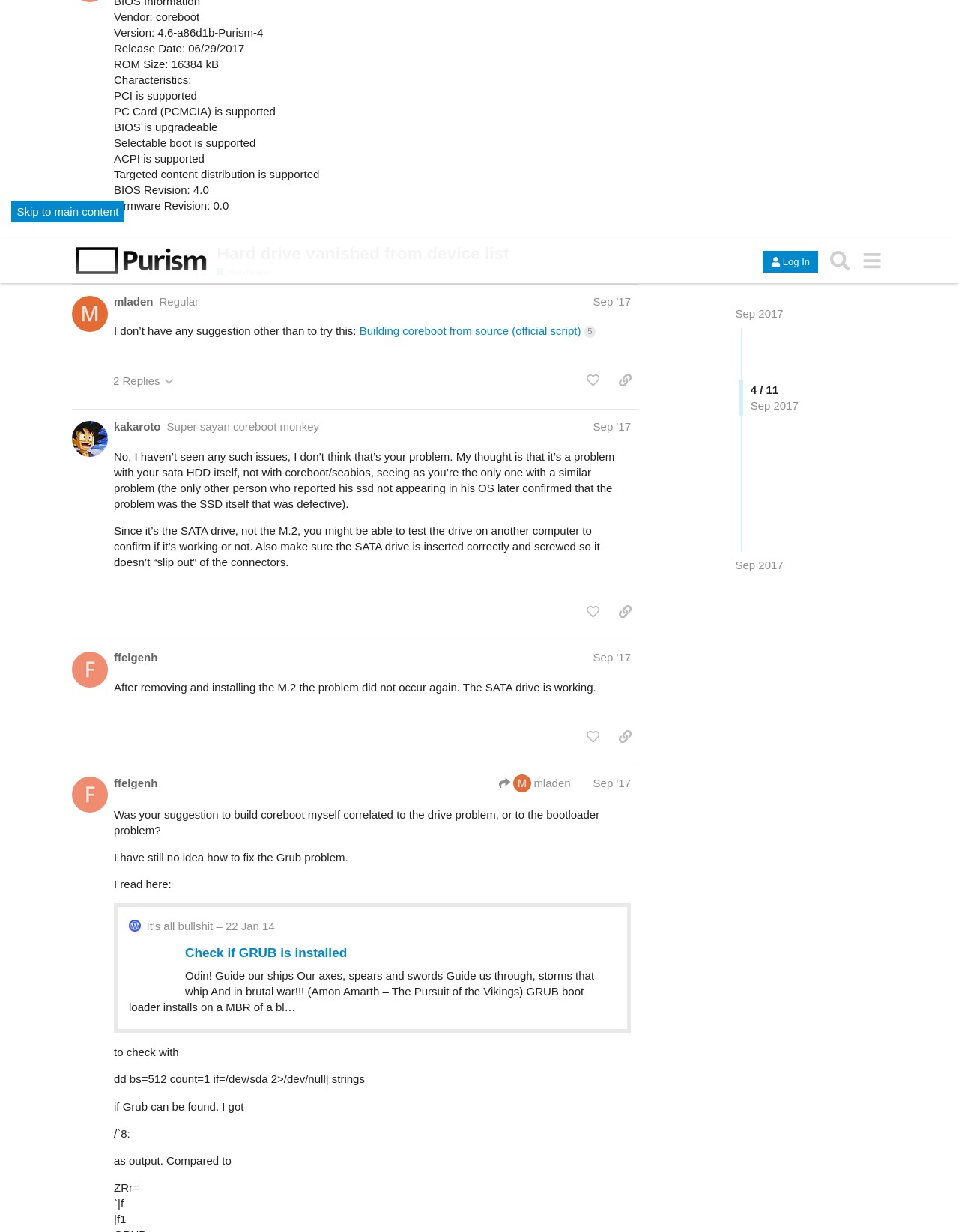Given the webpage screenshot, identify the bounding box of the UI element that matches this description: "title="like this post"".

[0.604, 0.741, 0.633, 0.762]